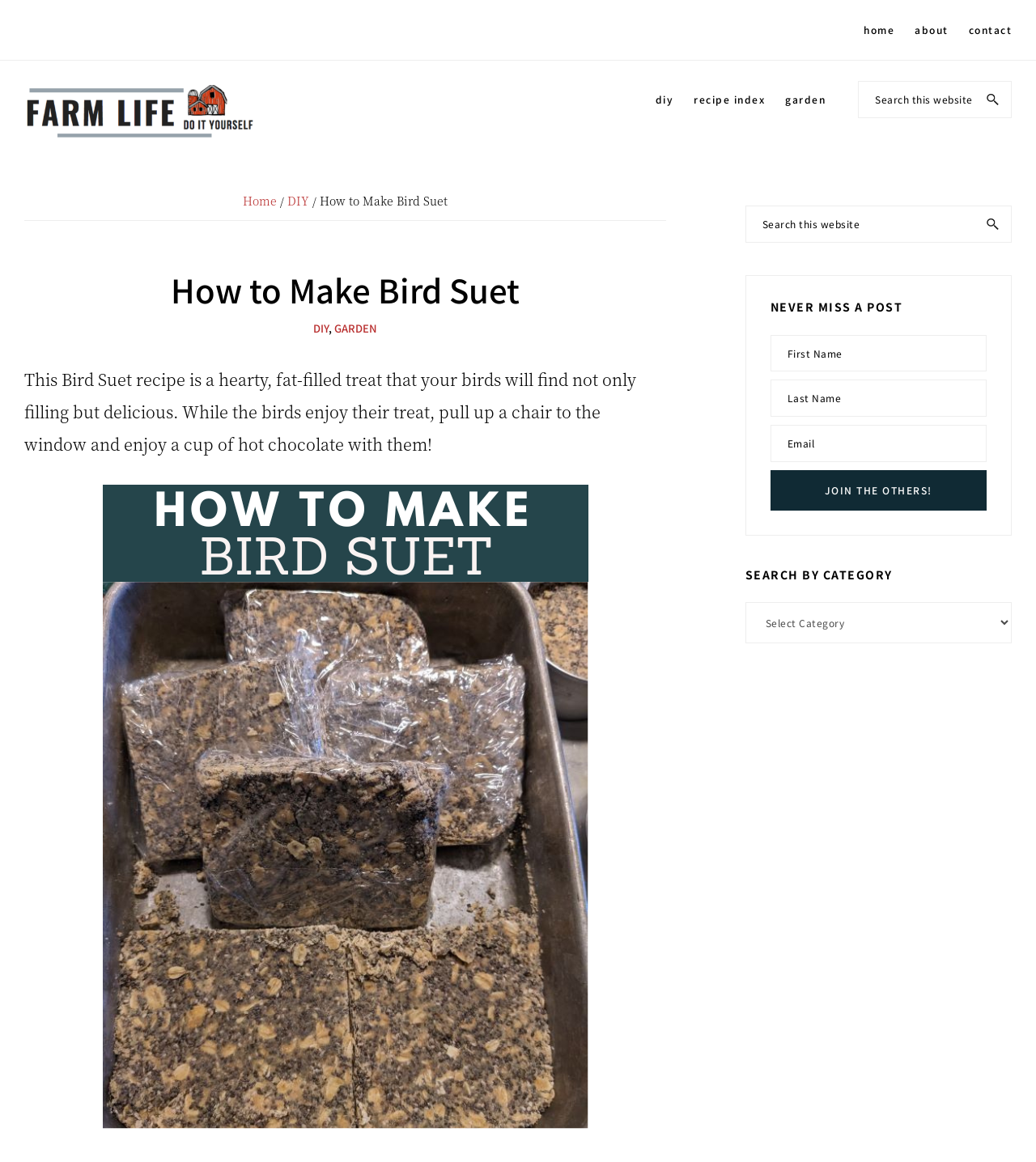Identify the bounding box for the UI element described as: "parent_node: FARM LIFE DIY". The coordinates should be four float numbers between 0 and 1, i.e., [left, top, right, bottom].

[0.0, 0.063, 0.266, 0.083]